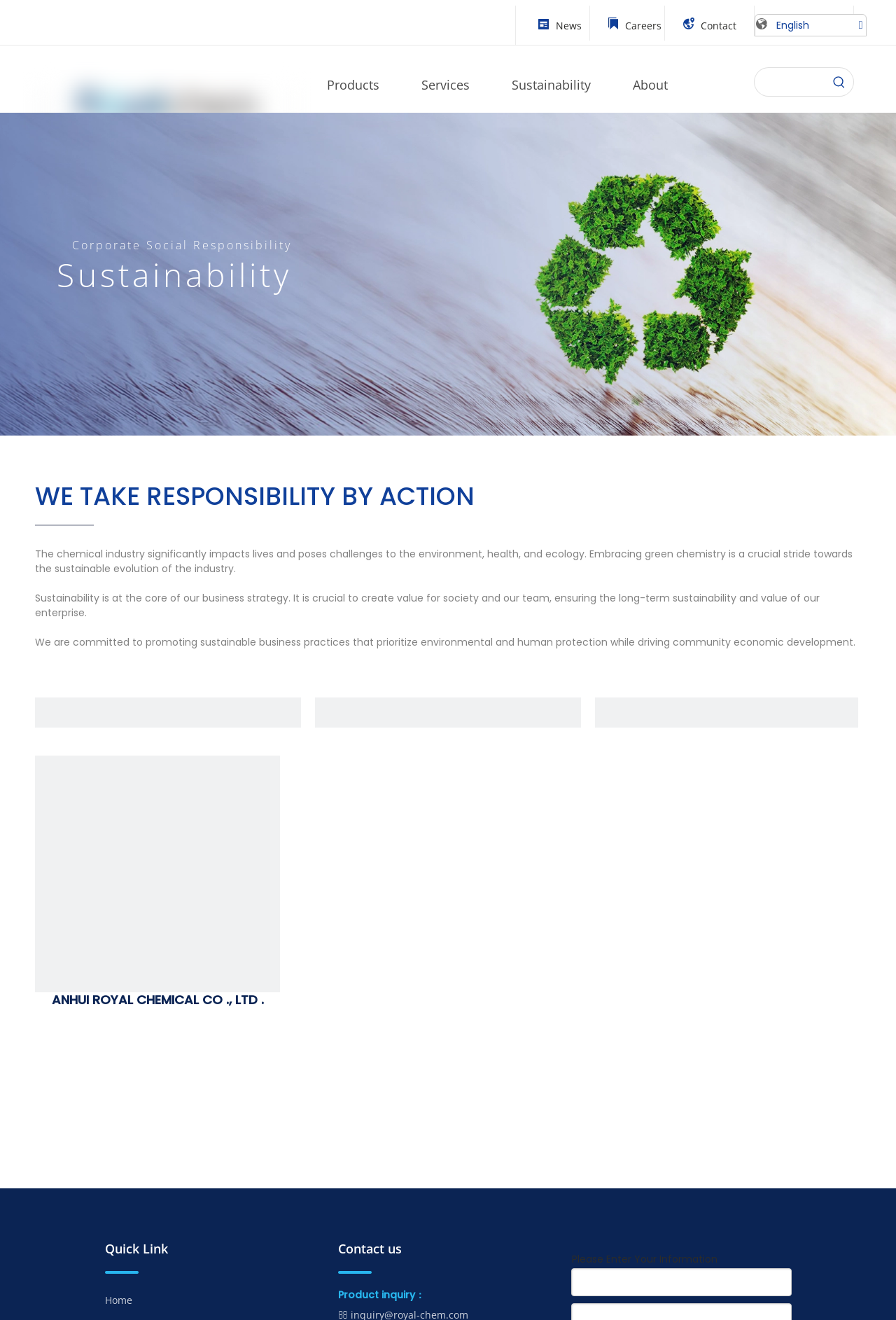Elaborate on the different components and information displayed on the webpage.

The webpage is about Royalchem's sustainability efforts, with a focus on environmental protection and community development. At the top, there is a navigation menu with links to "News", "Careers", and "Contact" on the right side, and a logo on the left side. Below the navigation menu, there are five main links: "Products", "Services", "Sustainability", "About", and a search box with a "Hot Keywords" button.

The main content of the page is divided into sections. The first section has a heading "Corporate Social Responsibility" and a subheading "Sustainability". There is a paragraph of text explaining the importance of sustainability in the chemical industry, followed by another paragraph describing Royalchem's commitment to sustainable business practices.

Below this section, there are three images with captions "CSR 1", "CSR 2", and "CSR 3", which appear to be related to Royalchem's corporate social responsibility initiatives. Next to these images, there is an image of the Ecovadis 2024 logo.

Further down the page, there is a section with the company name "ANHUI ROYAL CHEMICAL CO., LTD." and a "Quick Link" section with a link to "Home". Below this, there is a "Contact us" section with a form to submit product inquiries, including a text box to enter company information.

Throughout the page, there are several images, including a "contact" image that appears three times at the top, and a logo image that appears once. The overall layout is organized, with clear headings and concise text.